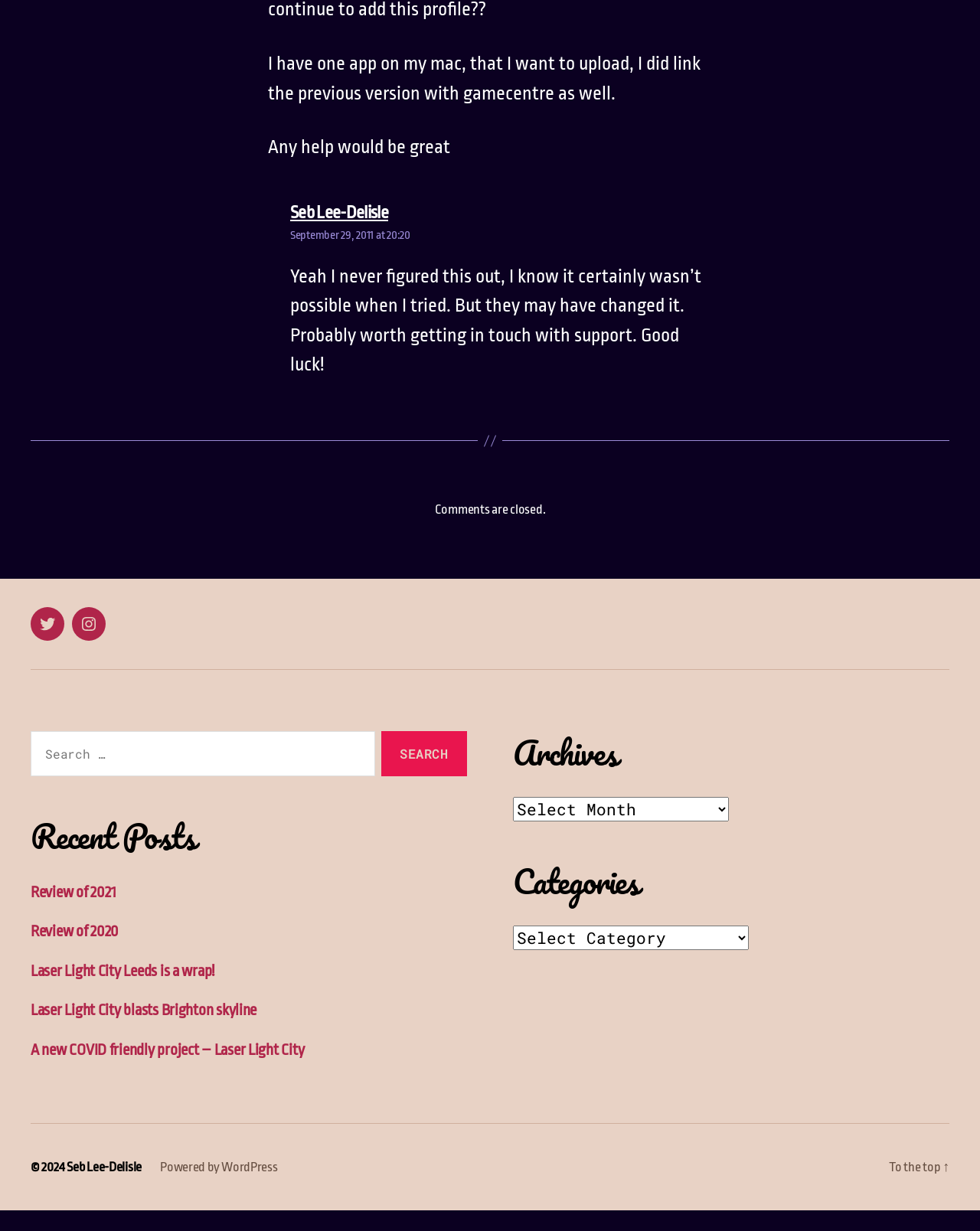What is the author of the first comment?
Please use the visual content to give a single word or phrase answer.

Seb Lee-Delisle